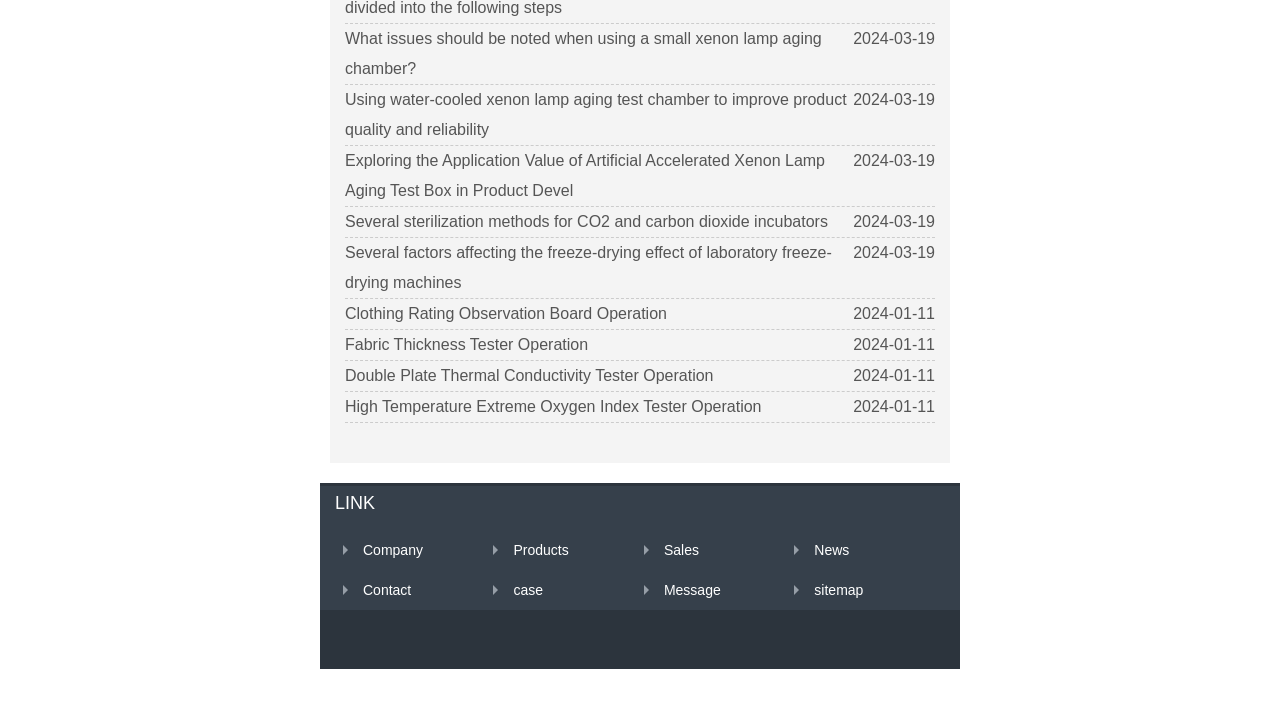Find the bounding box of the UI element described as: "How Much Will This Cost?". The bounding box coordinates should be given as four float values between 0 and 1, i.e., [left, top, right, bottom].

None